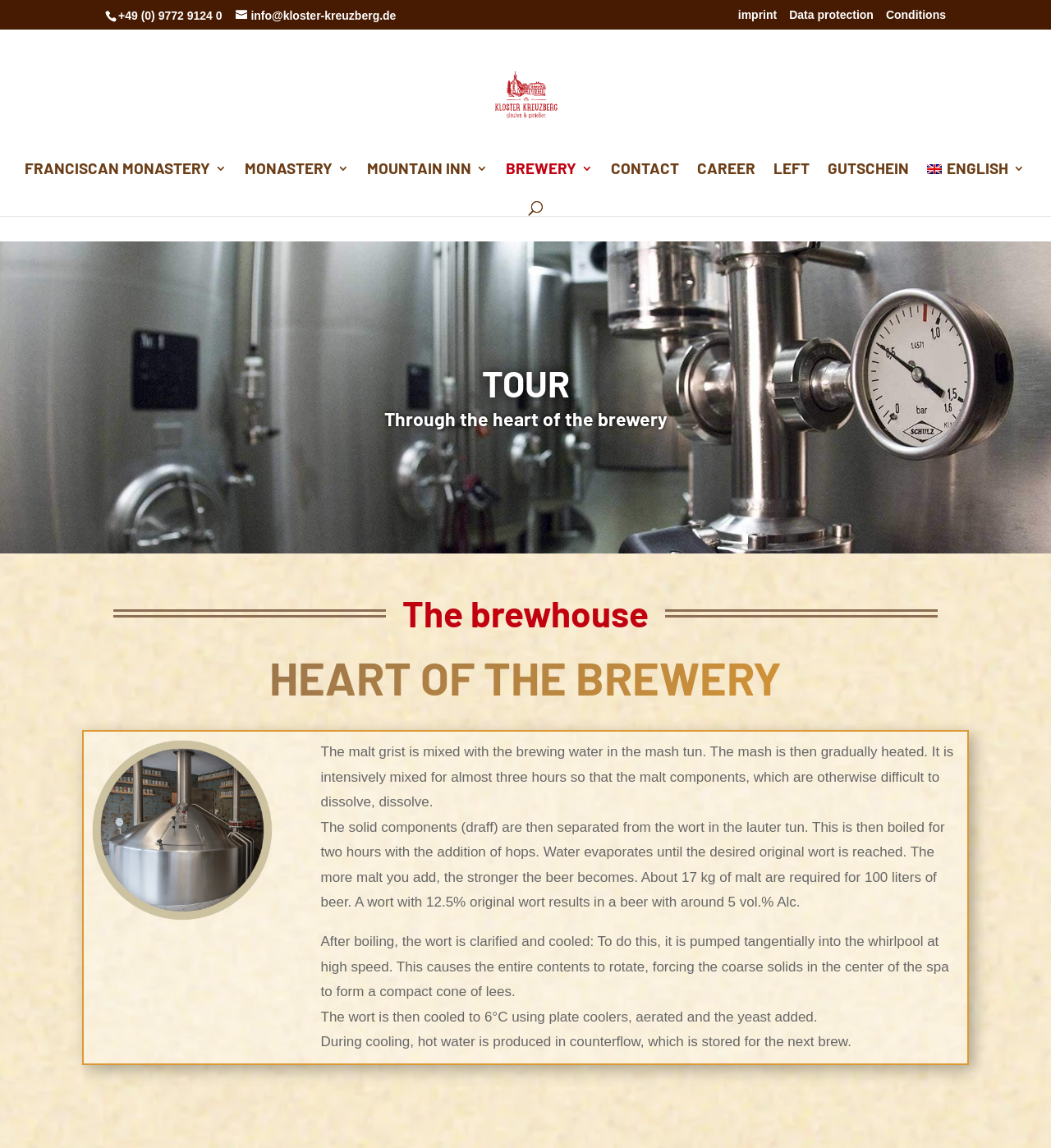Identify the bounding box of the HTML element described as: "Gutschein".

[0.788, 0.142, 0.865, 0.172]